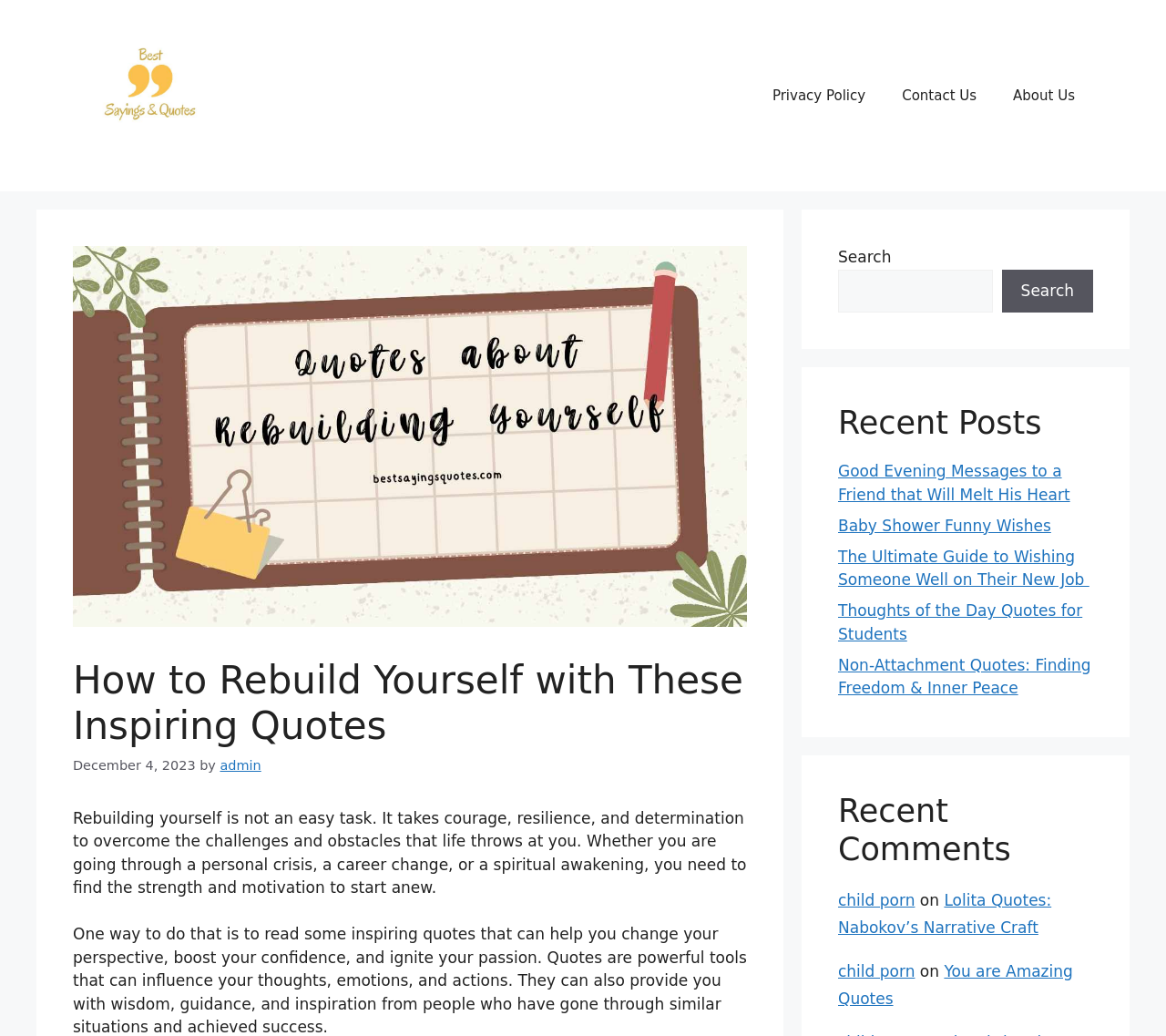Identify the bounding box coordinates of the area you need to click to perform the following instruction: "Visit the 'About Us' page".

[0.853, 0.066, 0.938, 0.119]